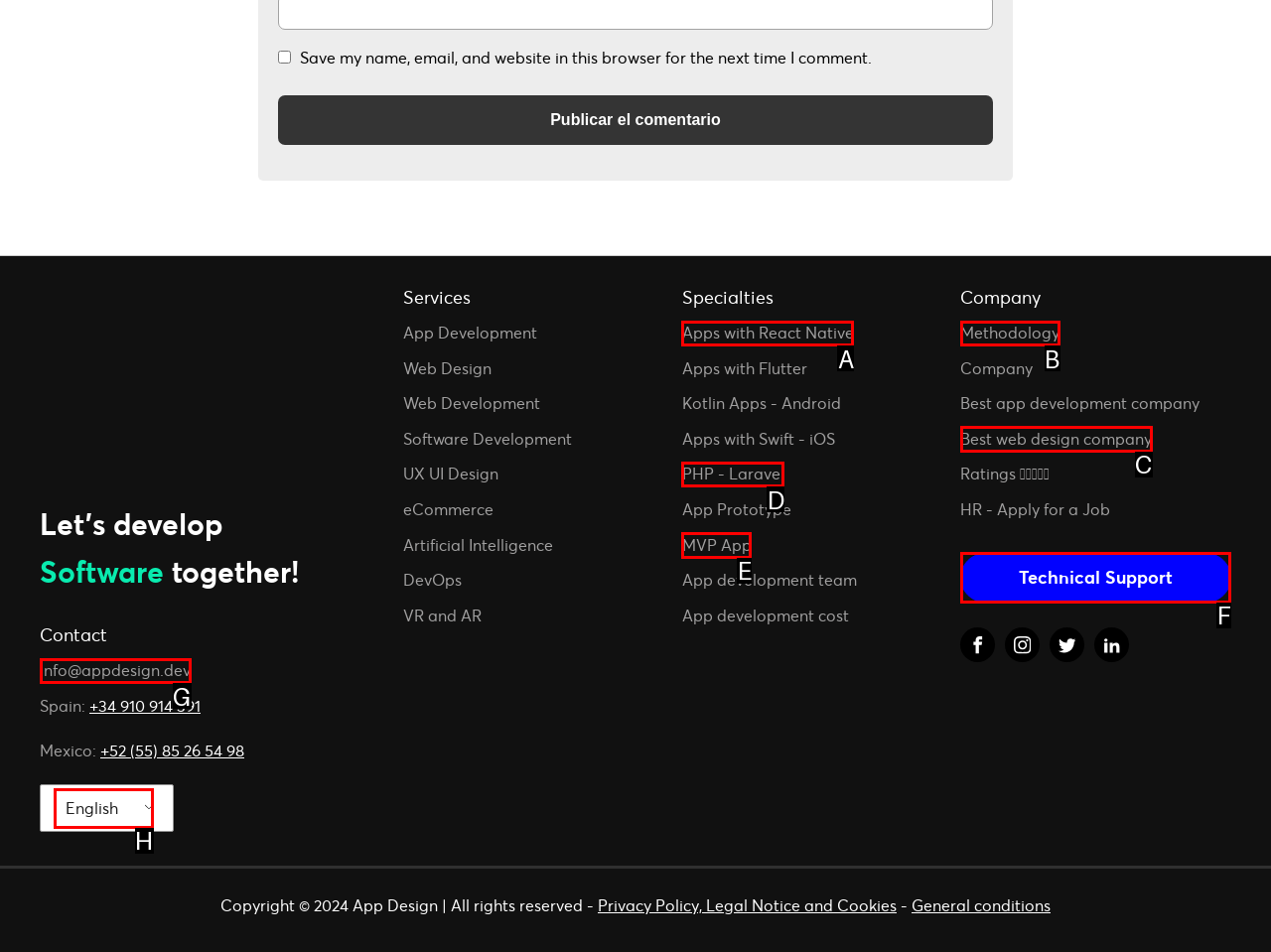Tell me the letter of the option that corresponds to the description: Apps with React Native
Answer using the letter from the given choices directly.

A